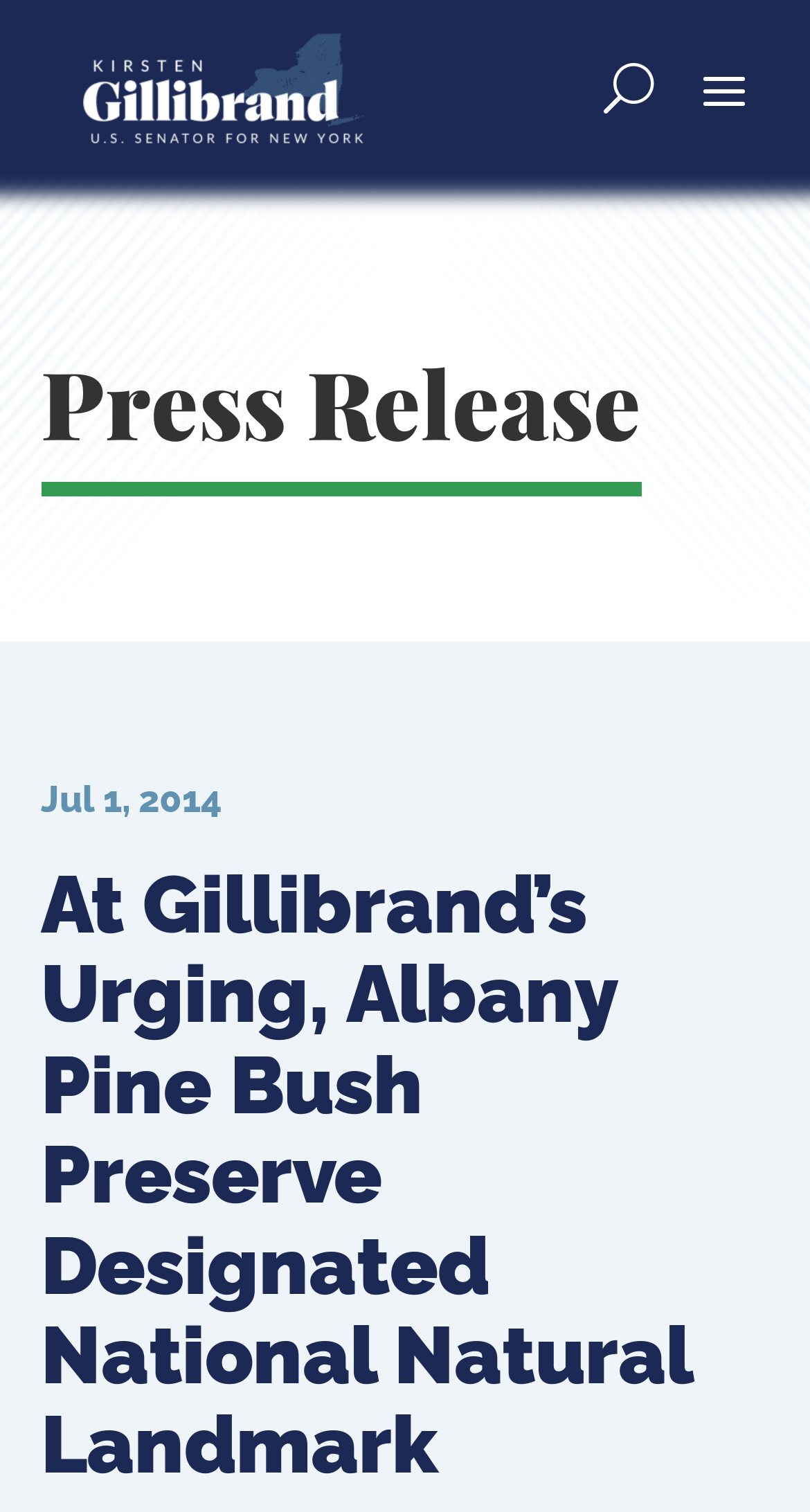Is there an image on the webpage?
Use the information from the screenshot to give a comprehensive response to the question.

I found an image on the webpage by looking at the image element which is located at the top left corner of the webpage, above the link element.